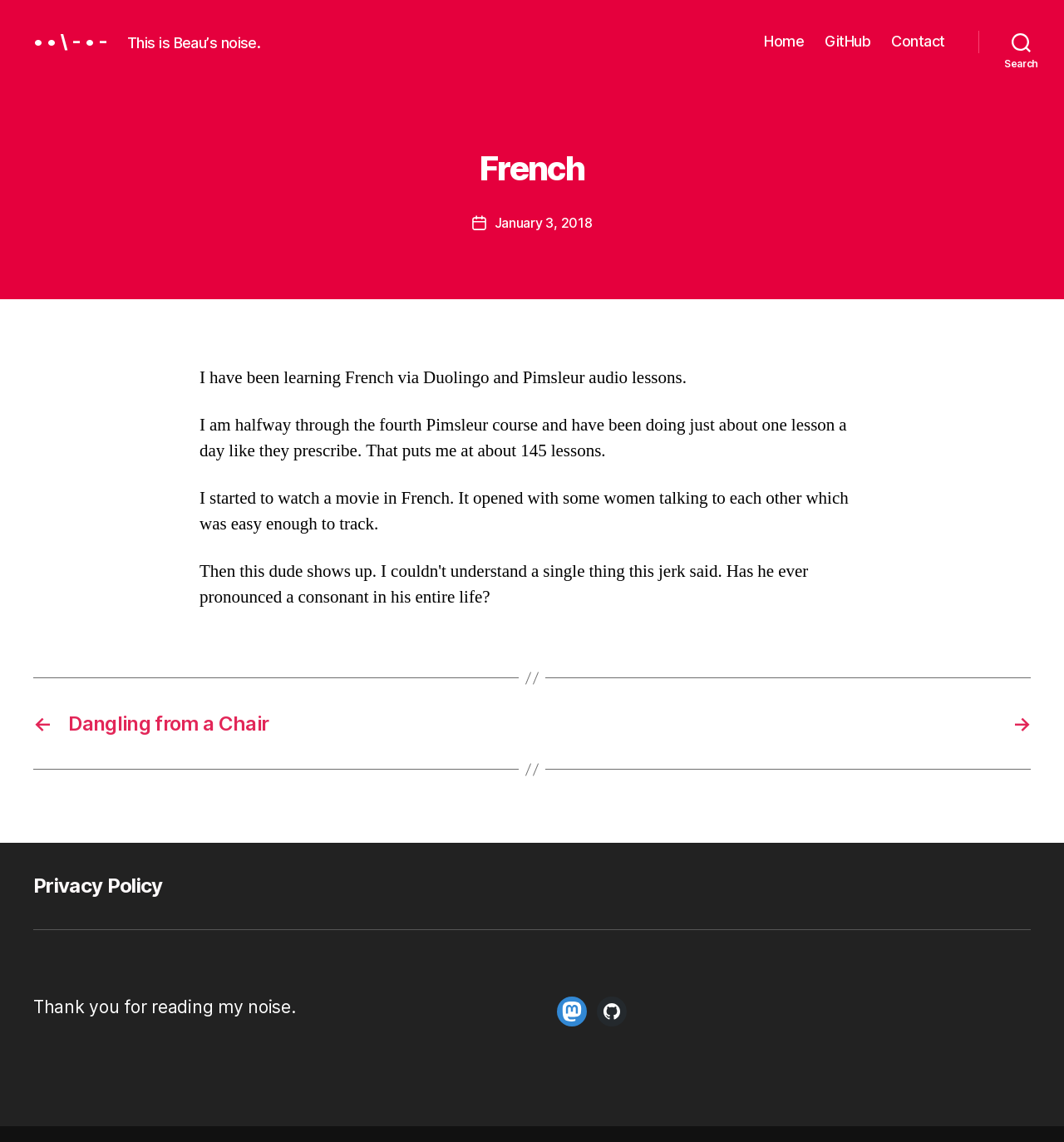Using the details from the image, please elaborate on the following question: What is the date of the latest post?

The date of the latest post can be found in the article section, where it says 'January 3, 2018'.